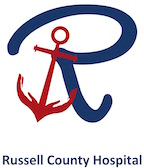Compose a detailed narrative for the image.

The image features the logo of Russell County Hospital. The design incorporates a stylized letter "R" with an anchor motif, symbolizing strength and stability. The "R" is prominently displayed in dark blue, and the anchor is rendered in red, blending seamlessly into the design. Below the logo, the text "Russell County Hospital" is presented in a clean, modern font, reinforcing the hospital's identity. This logo conveys professionalism and care, representing the healthcare services provided by the institution.